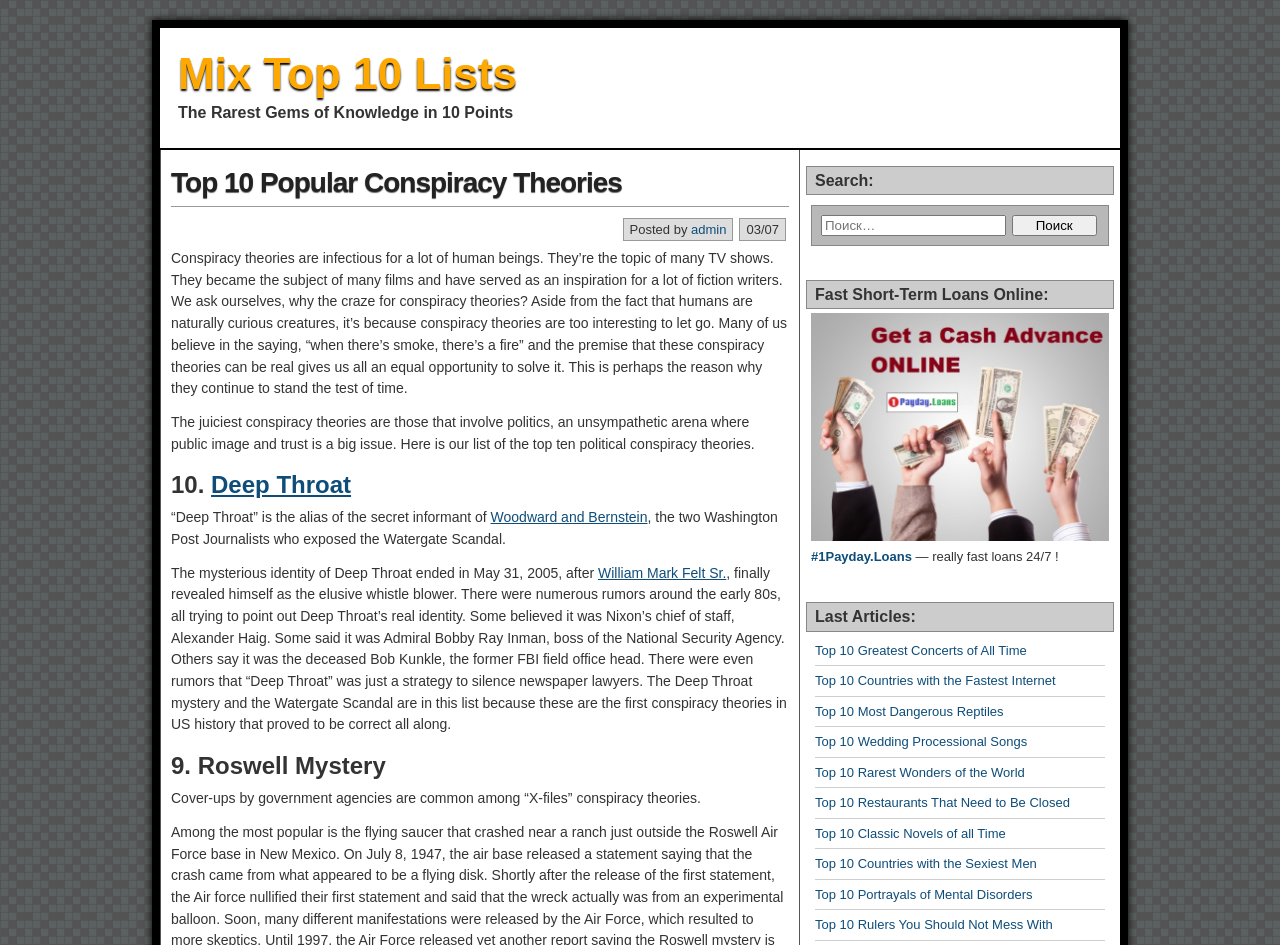Give a detailed explanation of the elements present on the webpage.

This webpage is about the top 10 popular conspiracy theories. At the top, there is a heading "Mix Top 10 Lists" with a link to the same text. Below it, there is a static text "The Rarest Gems of Knowledge in 10 Points". 

On the left side, there is a main section that starts with a heading "Top 10 Popular Conspiracy Theories" followed by a link to the same text. Below it, there is a date "03/07" and a text "Posted by admin". 

The main content of the webpage is a list of conspiracy theories, each with a heading and a description. The first conspiracy theory is "10. Deep Throat", which is about the secret informant who exposed the Watergate Scandal. The description includes links to "Woodward and Bernstein" and "William Mark Felt Sr.". 

Below the main content, there are three sections. The first section is a search bar with a heading "Search:" and a button "Поиск". The second section is an advertisement for "Fast Short-Term Loans Online" with links to "1PLs Company - Online Loans" and "#1Payday.Loans". The third section is a list of "Last Articles" with links to other top 10 lists, such as "Top 10 Greatest Concerts of All Time" and "Top 10 Rulers You Should Not Mess With".